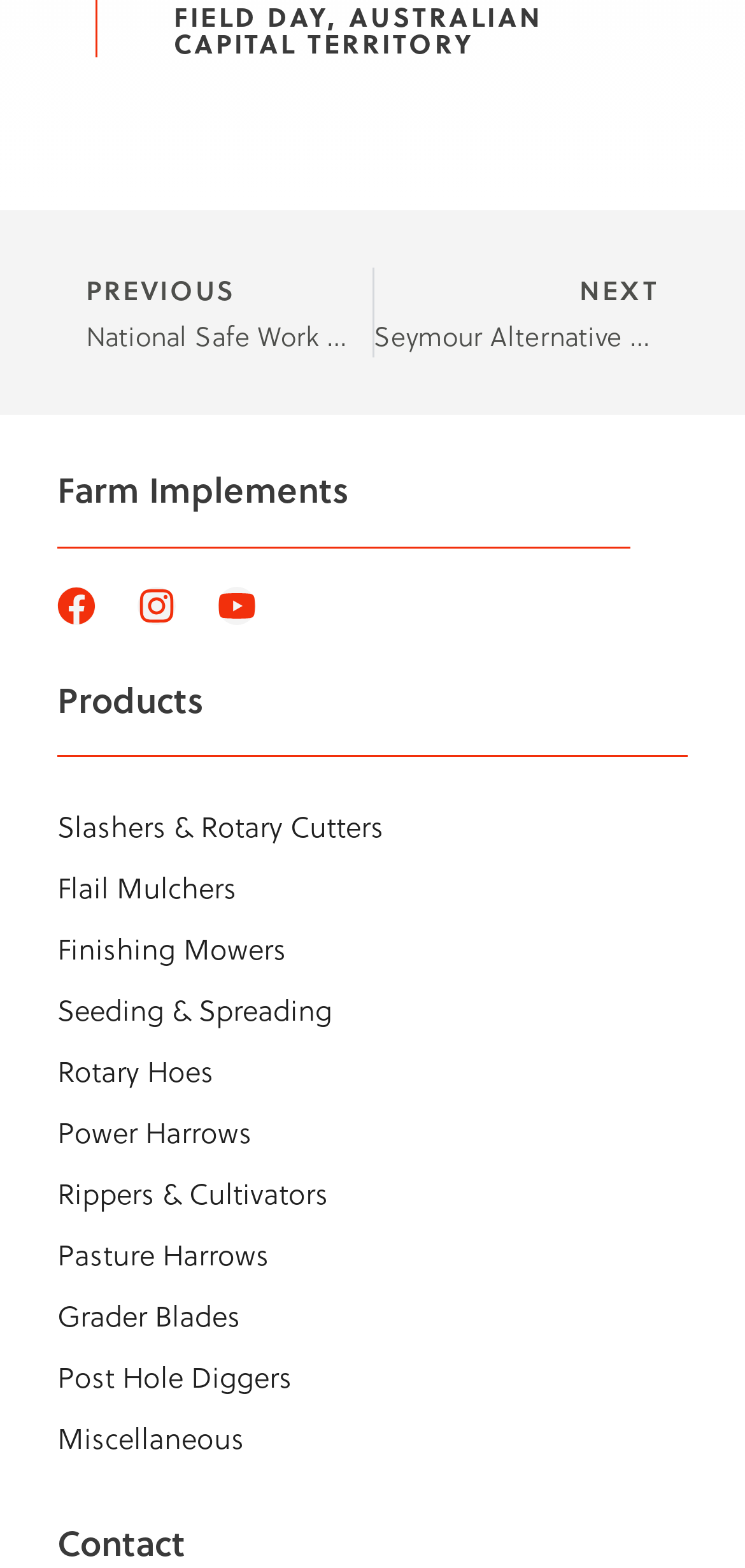Using the webpage screenshot, find the UI element described by Seeding & Spreading. Provide the bounding box coordinates in the format (top-left x, top-left y, bottom-right x, bottom-right y), ensuring all values are floating point numbers between 0 and 1.

[0.077, 0.624, 0.923, 0.663]